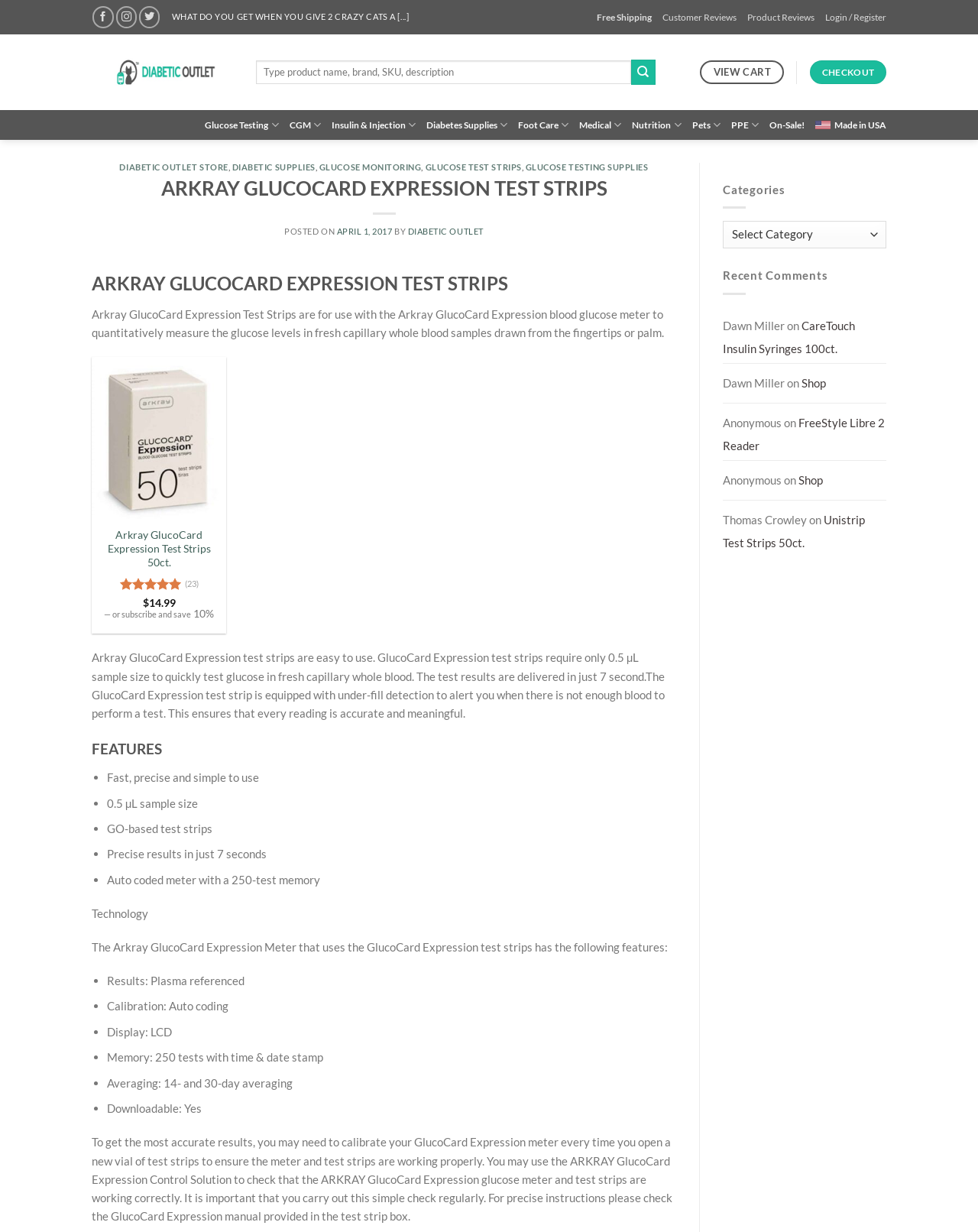Please specify the bounding box coordinates of the element that should be clicked to execute the given instruction: 'Follow on Facebook'. Ensure the coordinates are four float numbers between 0 and 1, expressed as [left, top, right, bottom].

[0.095, 0.005, 0.116, 0.023]